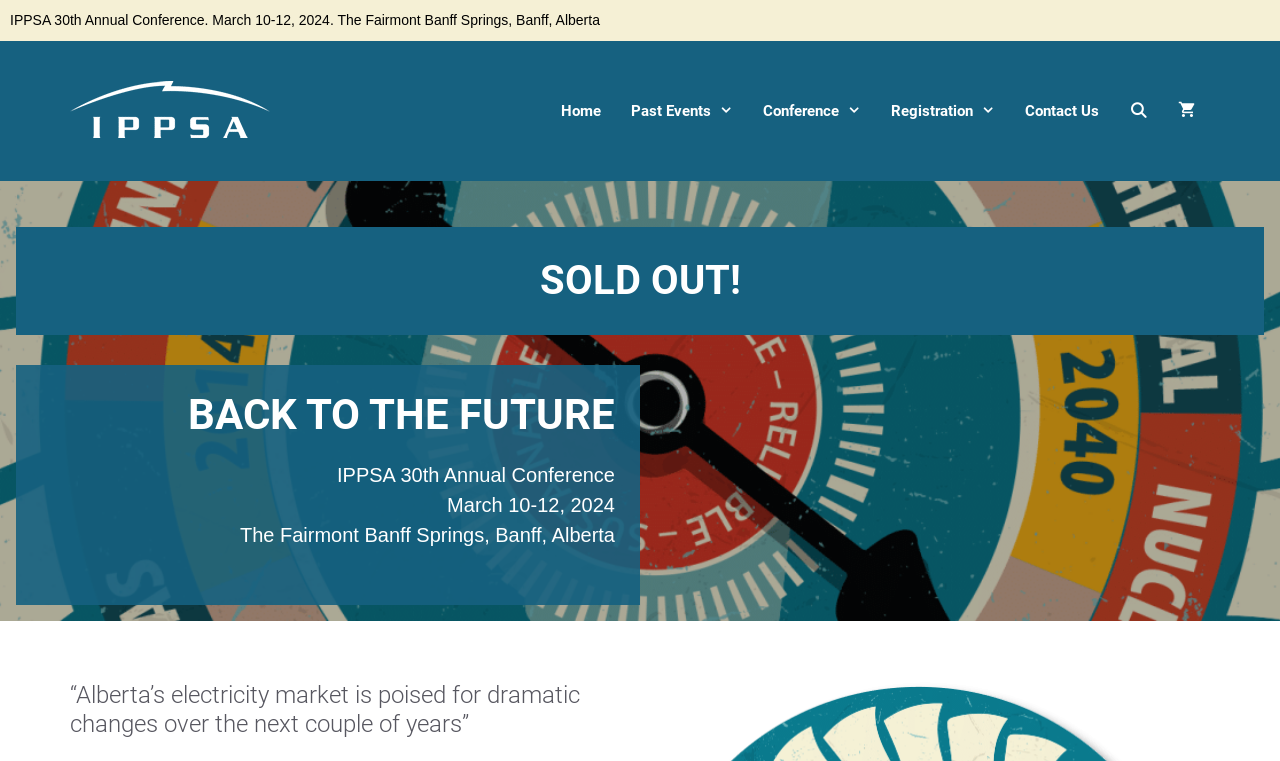Give a detailed account of the webpage.

The webpage is about the IPPSA 30th Annual Conference, which is taking place from March 10-12, 2024, at The Fairmont Banff Springs in Banff, Alberta. 

At the top of the page, there is a banner with a site title and a navigation menu with links to "Home", "Past Events", "Conference", "Registration", "Contact Us", and a search bar. 

Below the navigation menu, there is a prominent heading "SOLD OUT!" that spans almost the entire width of the page. 

Further down, there is a section with a heading "BACK TO THE FUTURE" and three lines of text that repeat the conference title, date, and location. 

Finally, at the bottom of the page, there is a quote from someone, stating that "Alberta’s electricity market is poised for dramatic changes over the next couple of years".